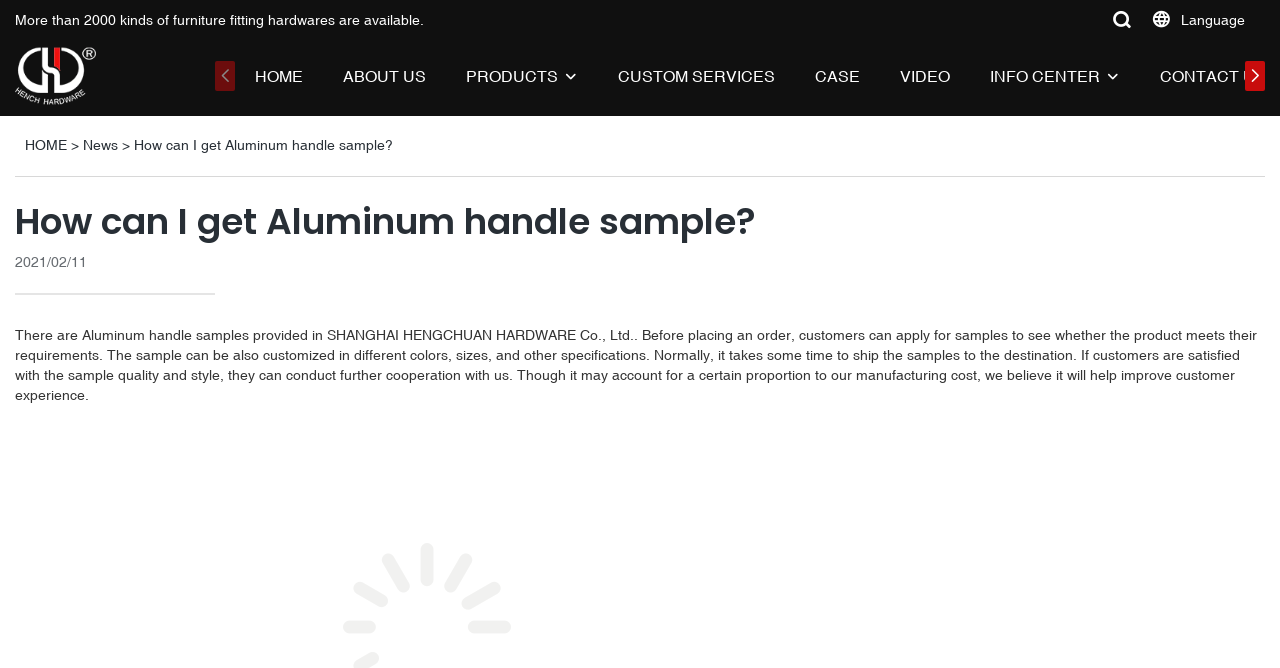What kind of hardware is available?
Using the information presented in the image, please offer a detailed response to the question.

Based on the static text at the top of the webpage, it is mentioned that 'More than 2000 kinds of furniture fitting hardwares are available.' This indicates that the company provides a wide range of furniture fitting hardwares.